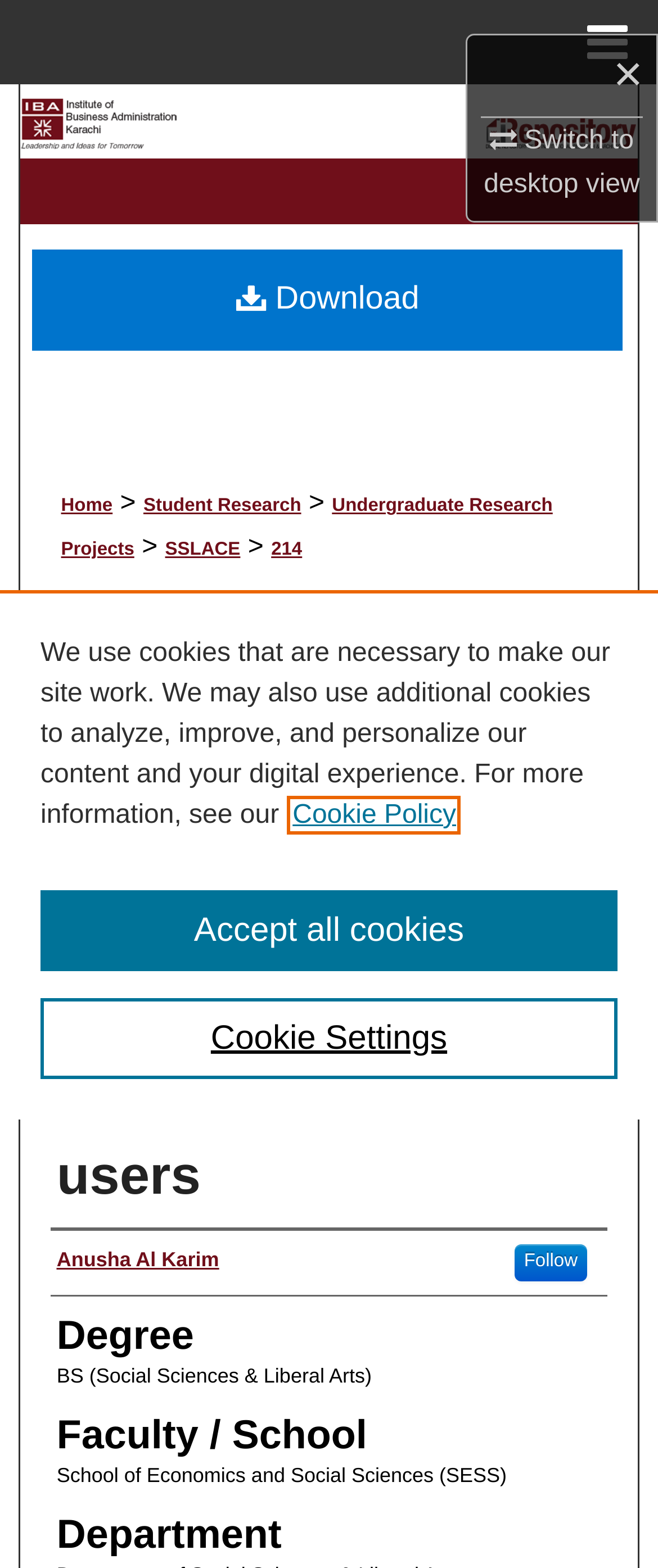Pinpoint the bounding box coordinates for the area that should be clicked to perform the following instruction: "Browse Collections".

[0.0, 0.108, 1.0, 0.161]